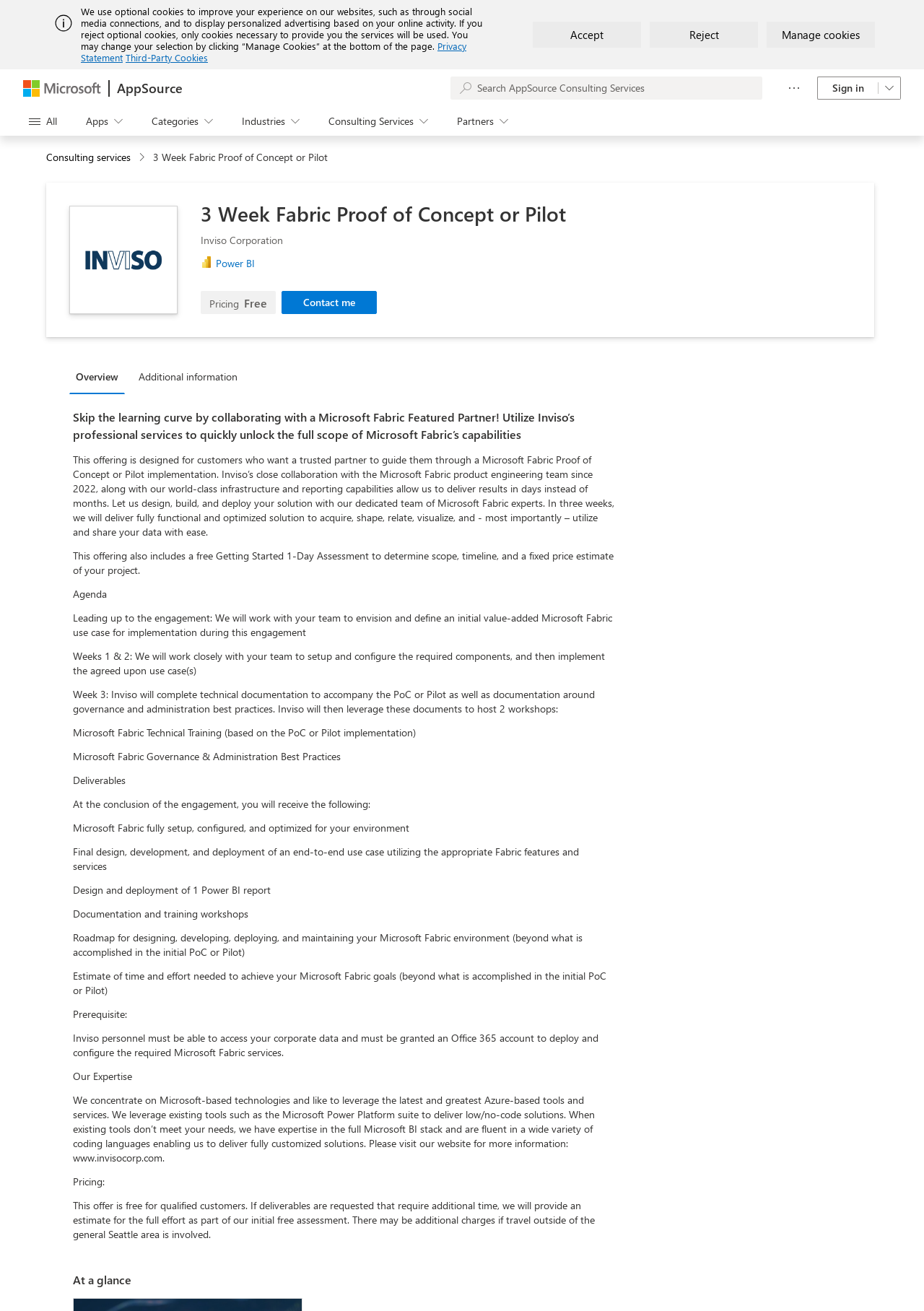Can you pinpoint the bounding box coordinates for the clickable element required for this instruction: "Learn more about Inviso Corporation"? The coordinates should be four float numbers between 0 and 1, i.e., [left, top, right, bottom].

[0.217, 0.178, 0.934, 0.188]